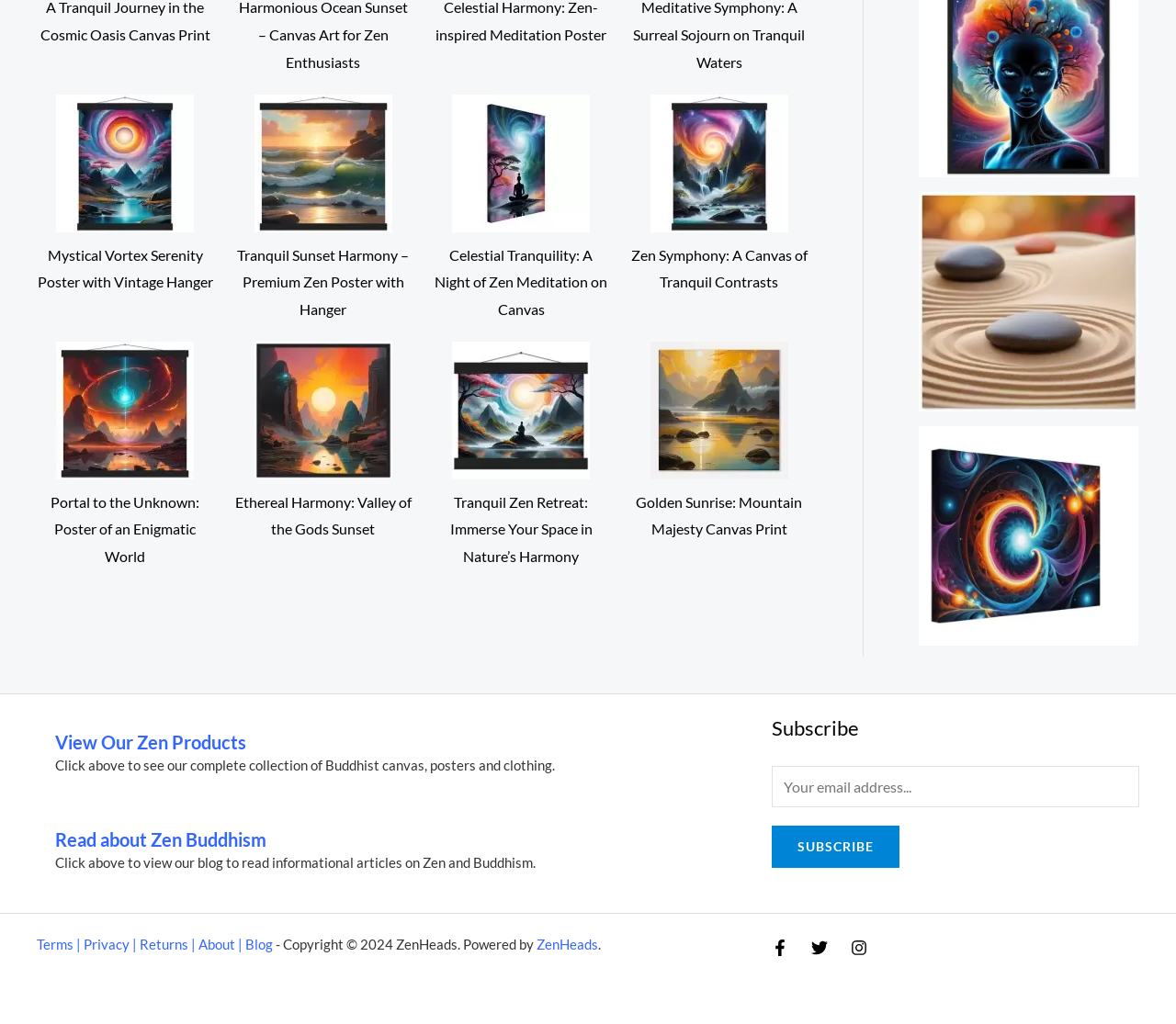Locate the bounding box of the UI element described by: "Read about Zen Buddhism" in the given webpage screenshot.

[0.047, 0.809, 0.227, 0.83]